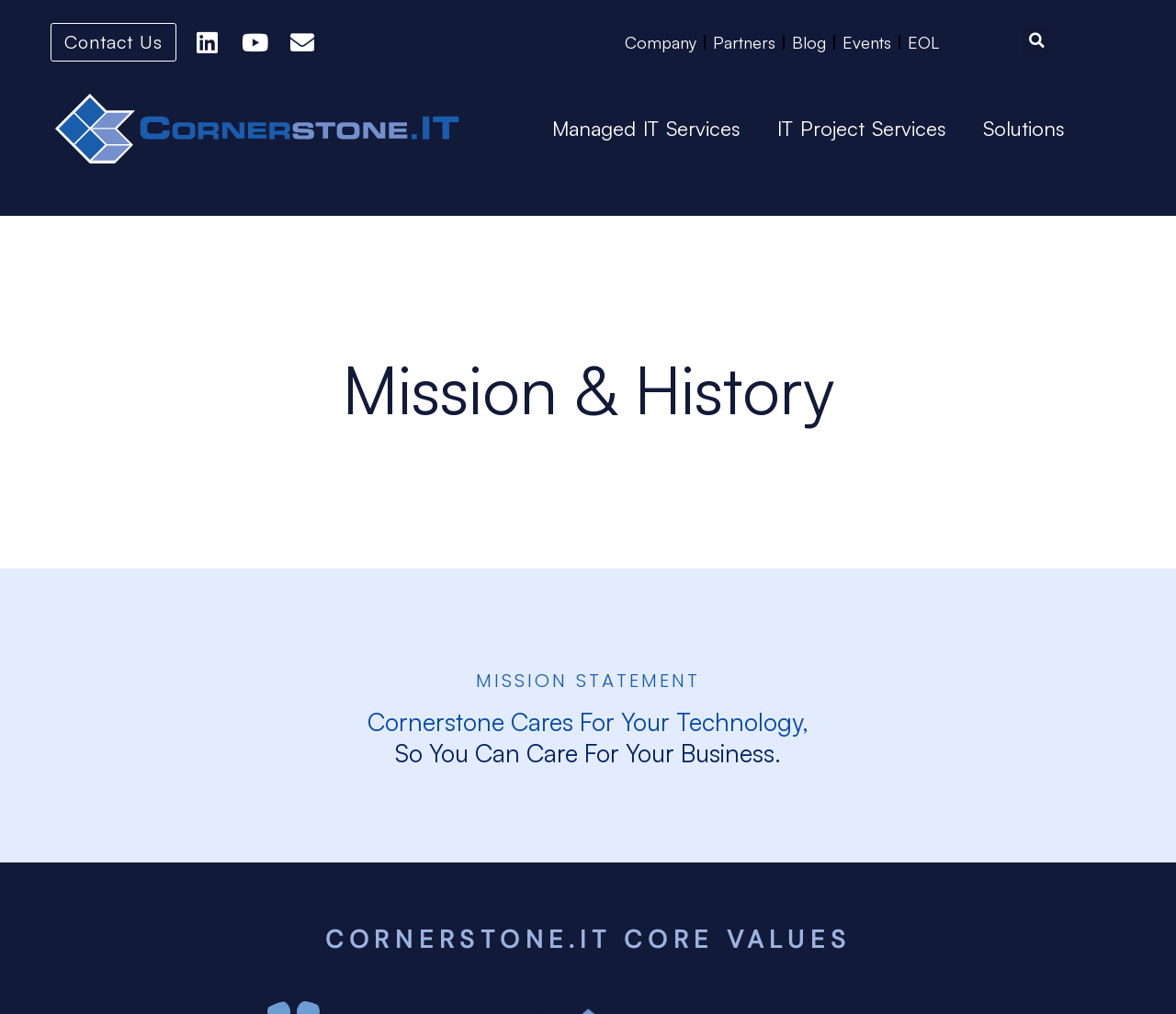What is the second service offered by Cornerstone?
Please respond to the question with a detailed and well-explained answer.

I looked at the links that seem to be services offered by Cornerstone, which are 'Managed IT Services', 'IT Project Services', and 'Solutions'. The second service offered is 'IT Project Services'.